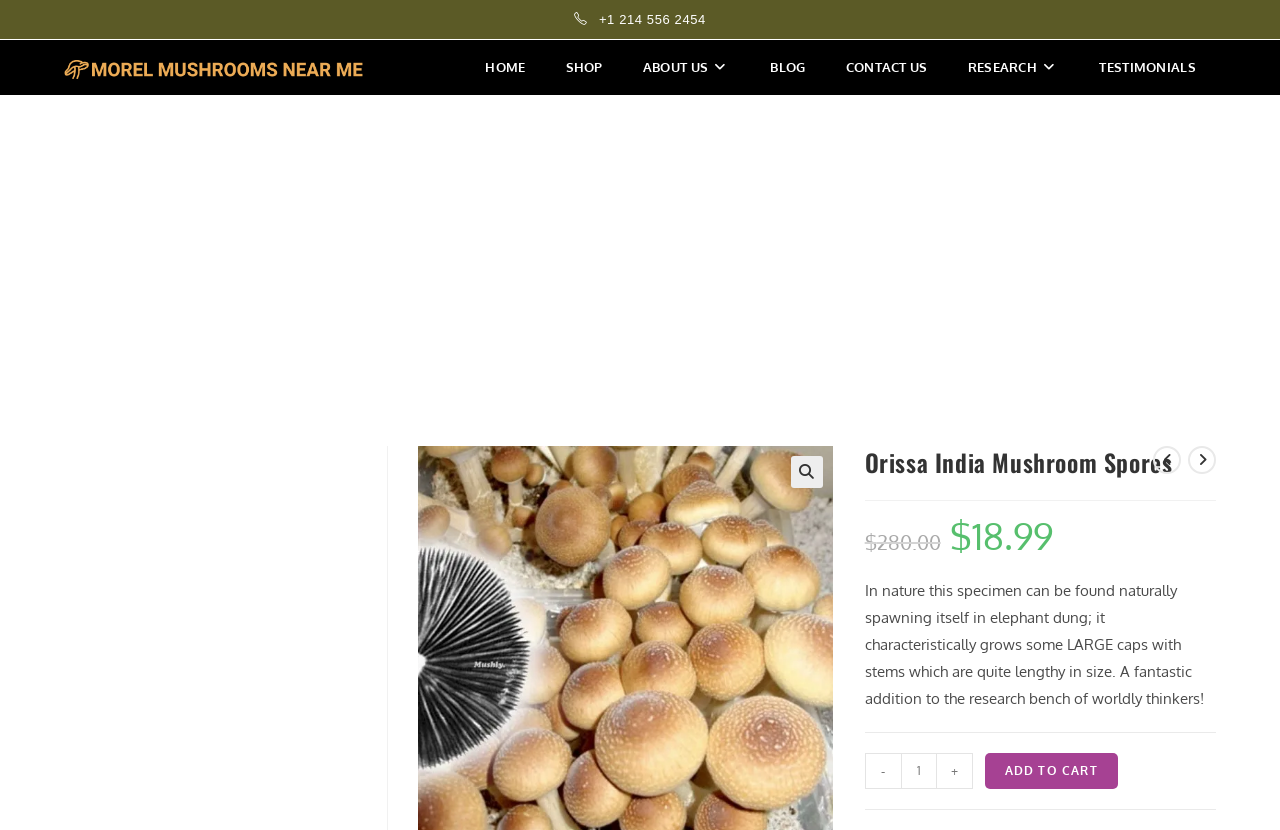Please answer the following question using a single word or phrase: 
What is the purpose of the button 'ADD TO CART'?

To add the product to the cart